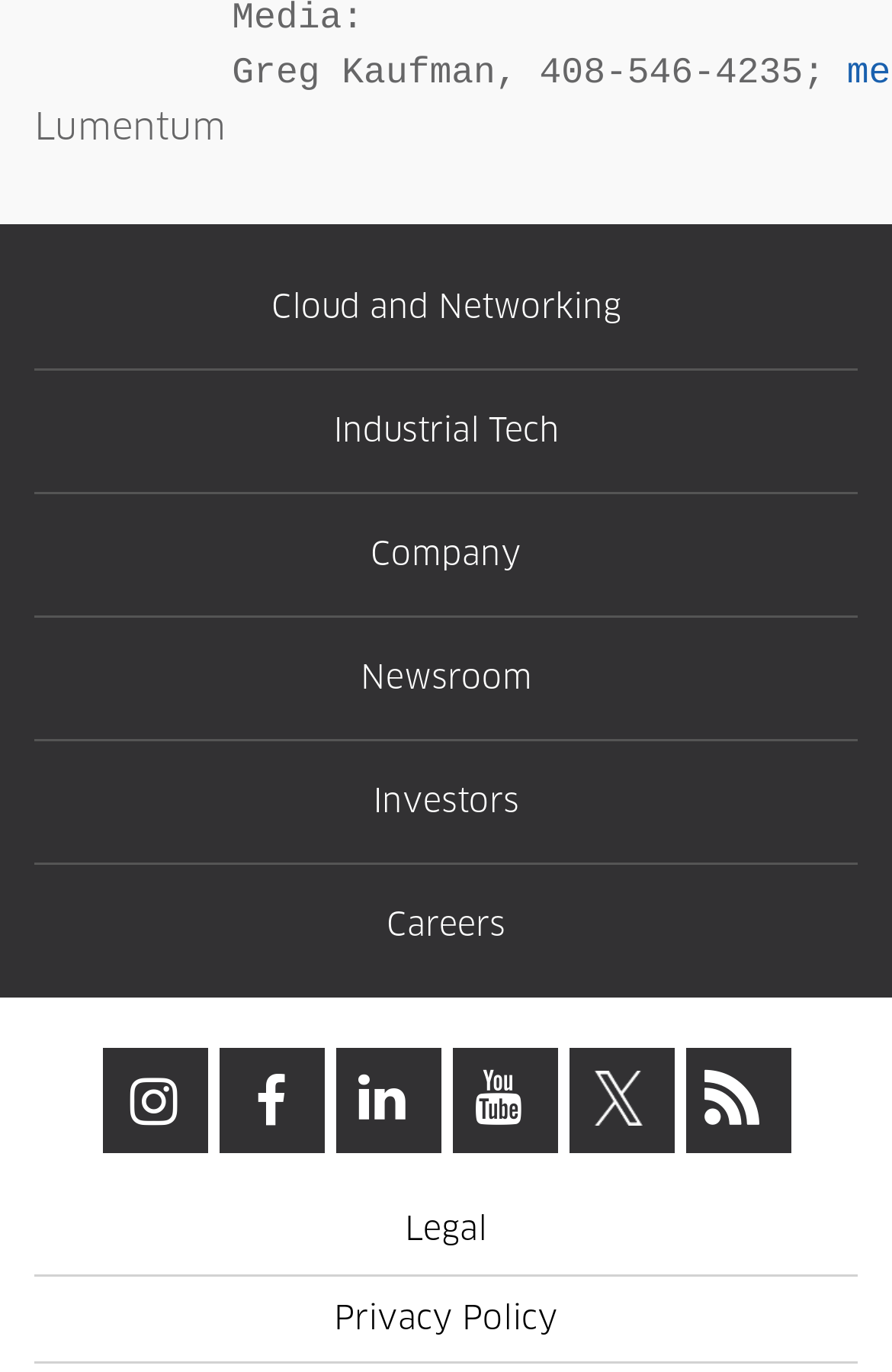Highlight the bounding box coordinates of the element that should be clicked to carry out the following instruction: "View Legal page". The coordinates must be given as four float numbers ranging from 0 to 1, i.e., [left, top, right, bottom].

[0.454, 0.885, 0.546, 0.909]